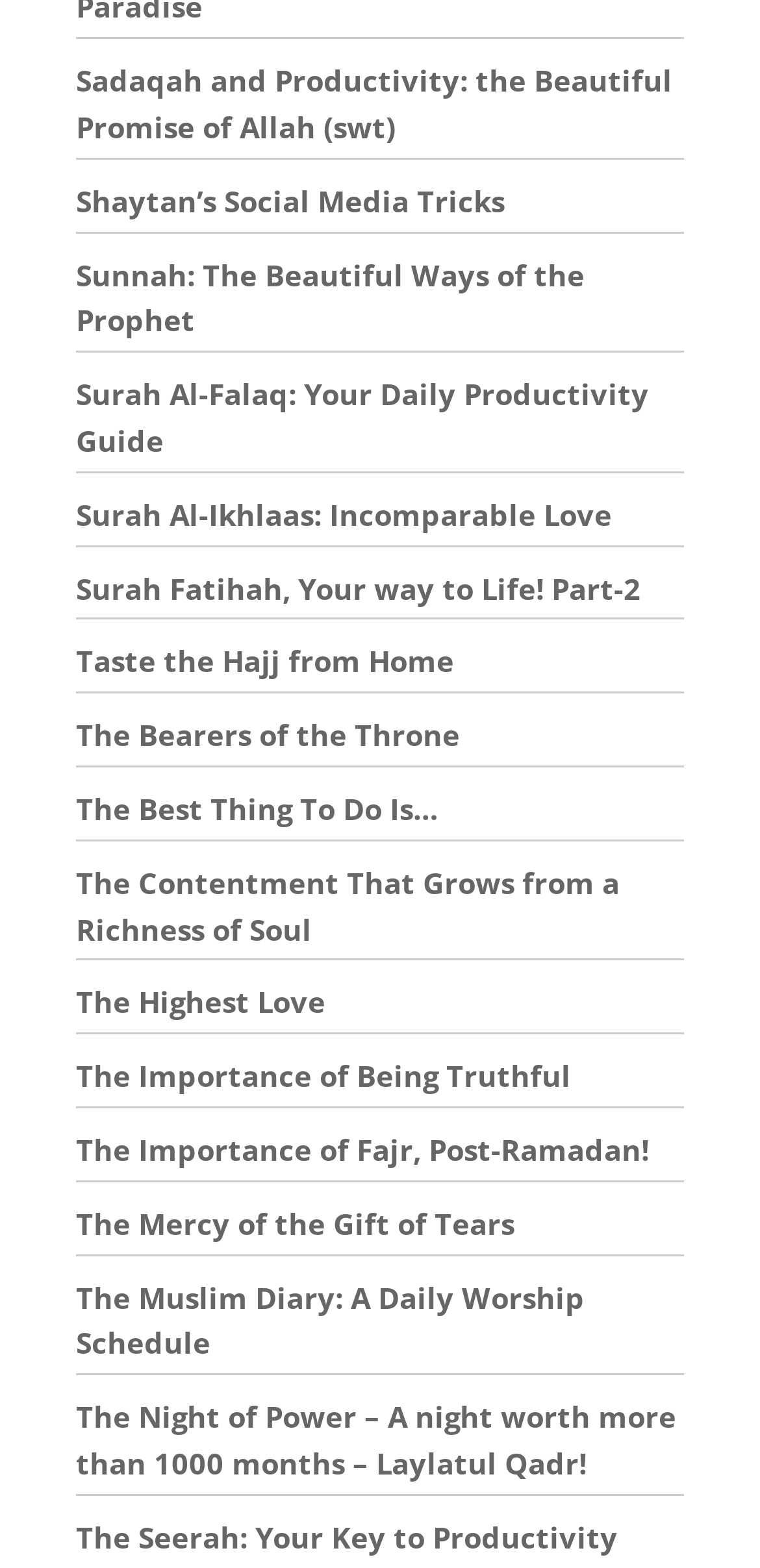Locate the bounding box coordinates of the element that should be clicked to execute the following instruction: "Discover The Muslim Diary: A Daily Worship Schedule".

[0.1, 0.814, 0.769, 0.869]